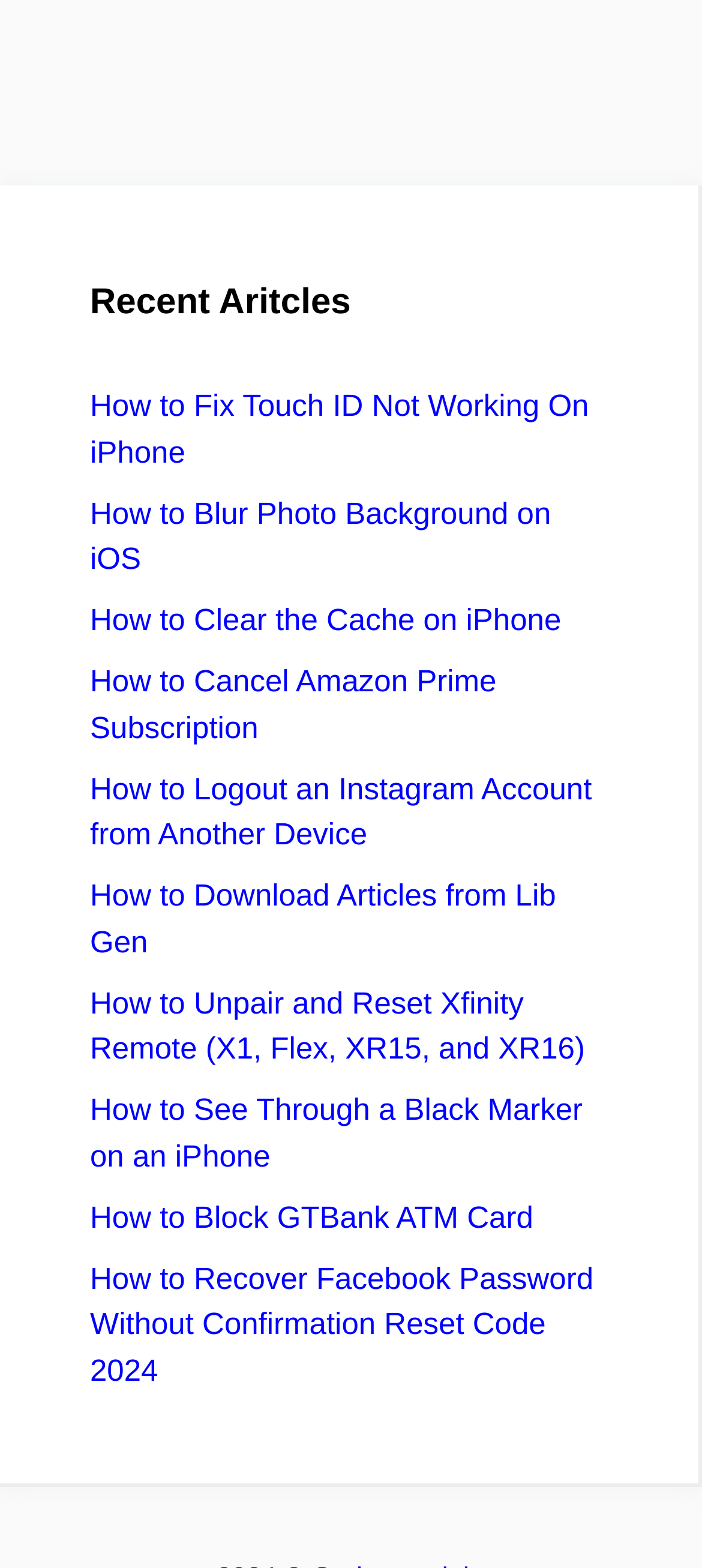Kindly determine the bounding box coordinates for the area that needs to be clicked to execute this instruction: "Check the tutorial on logging out an Instagram account from another device".

[0.128, 0.492, 0.843, 0.544]